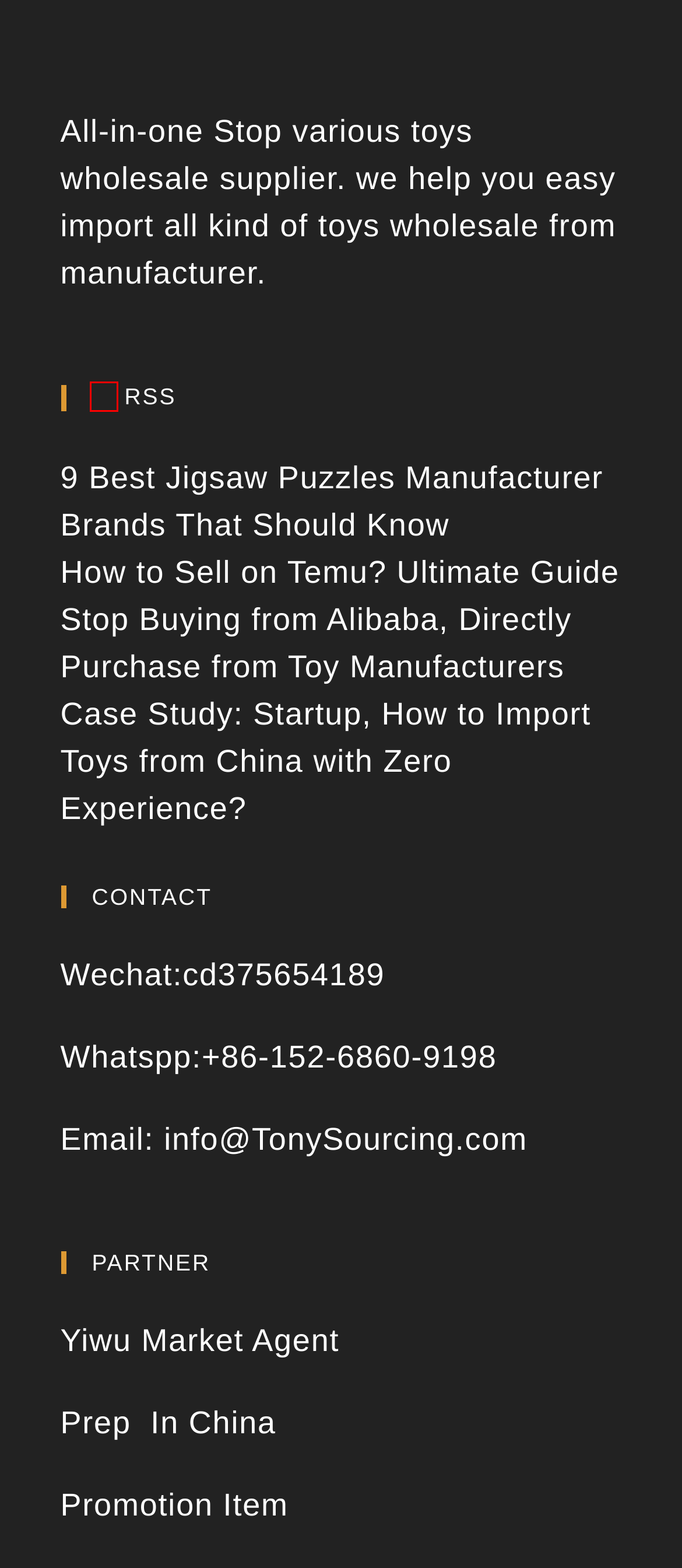You have a screenshot of a webpage, and a red bounding box highlights an element. Select the webpage description that best fits the new page after clicking the element within the bounding box. Options are:
A. Privacy policy - TonySourcing
B. FBA Prep China | Receive, Inspect, Ship Services in Yiwu
C. The Best Wholesale Toys Distributors From Toys Manufacturer
D. TonySourcing
E. 9 Best Jigsaw Puzzles Manufacturer Brands That Should Know - TonySourcing
F. How to Sell on Temu? Ultimate Guide - TonySourcing
G. Stop Buying from Alibaba, Directly Purchase from Toy Manufacturers
H. Case Study: Startup, How to Import Toys from China with Zero Experience?

D